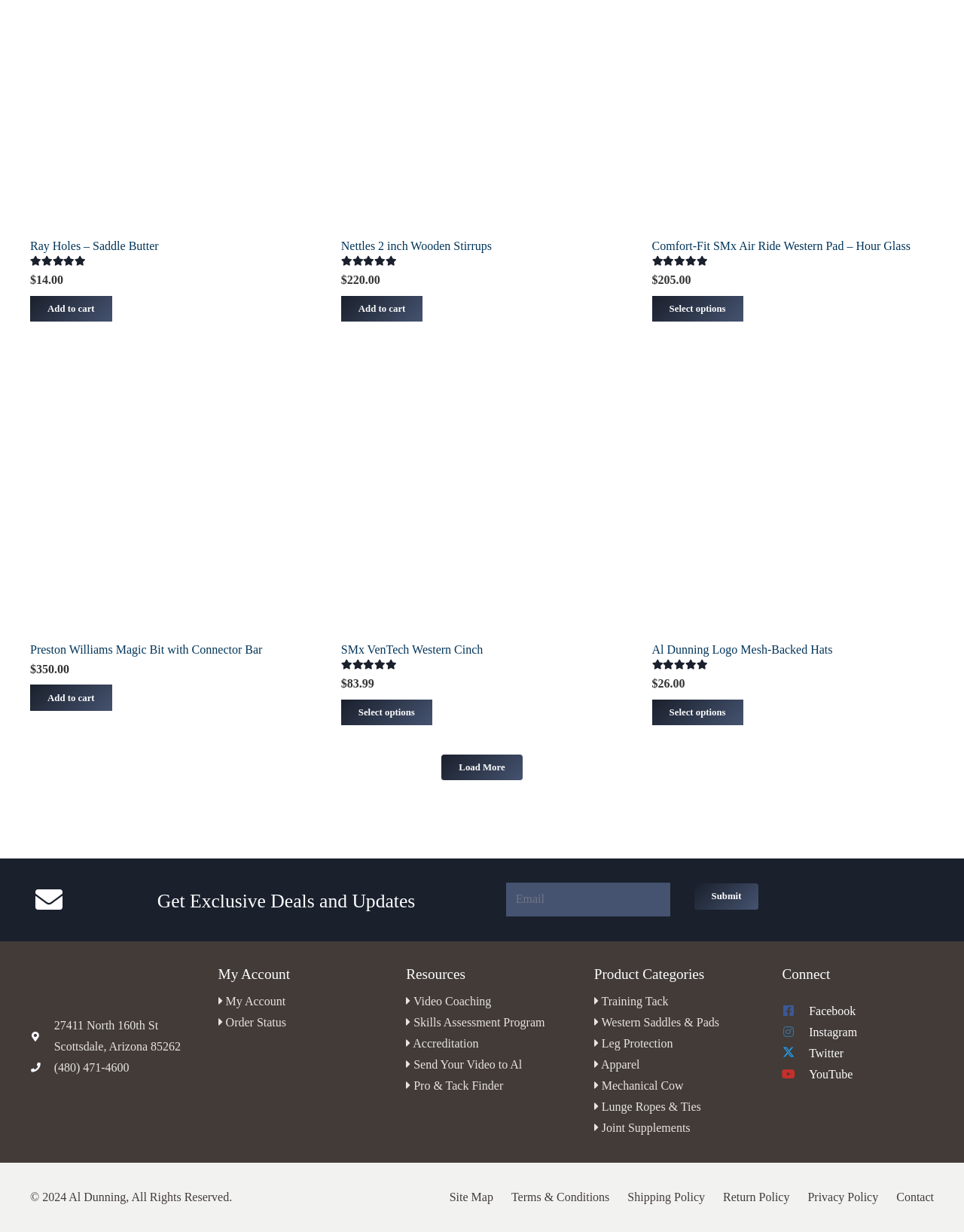What is the purpose of the 'Get Exclusive Deals and Updates' section?
Provide a short answer using one word or a brief phrase based on the image.

To subscribe to newsletter